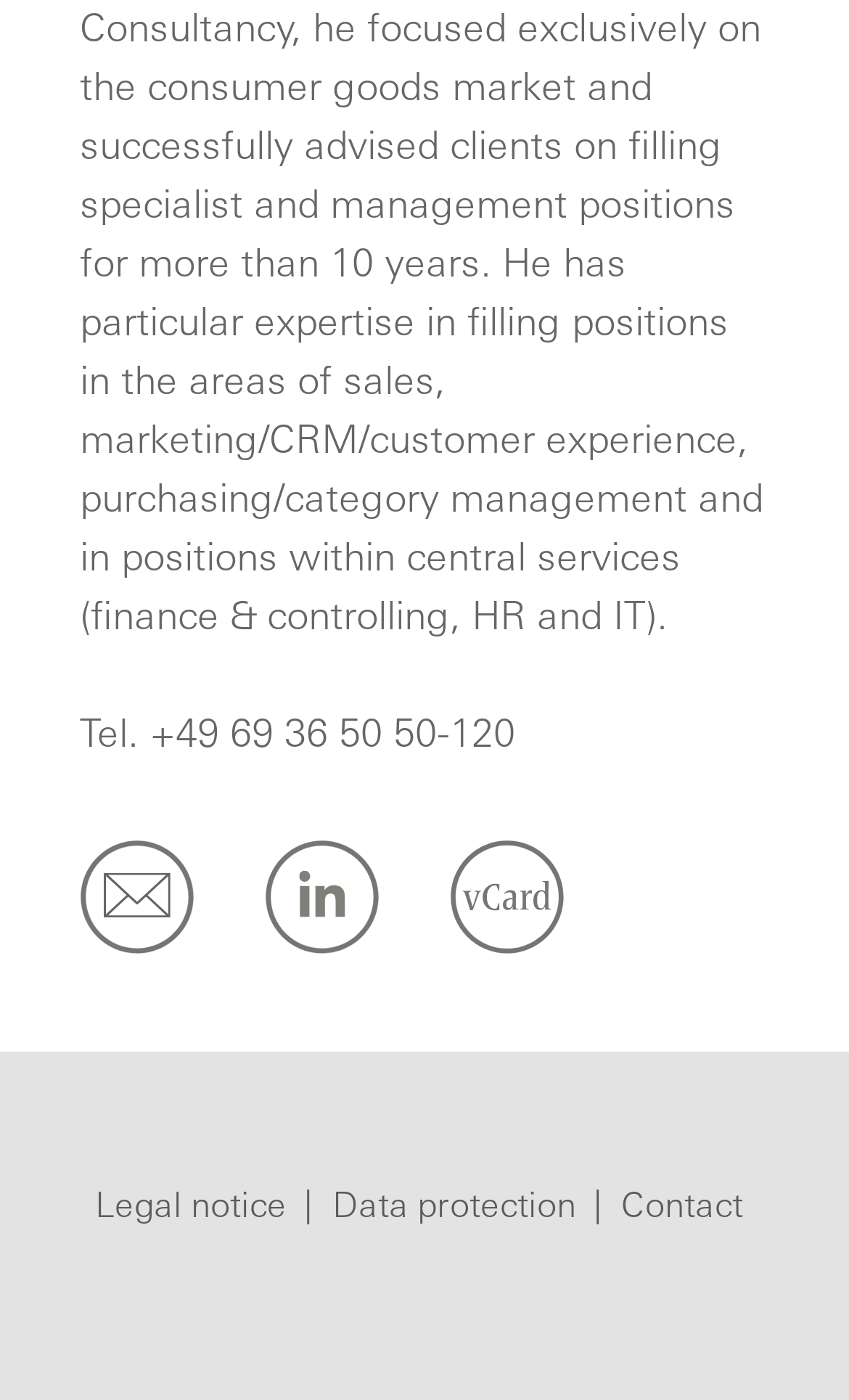Using the description: "Legal notice", determine the UI element's bounding box coordinates. Ensure the coordinates are in the format of four float numbers between 0 and 1, i.e., [left, top, right, bottom].

[0.112, 0.851, 0.369, 0.876]